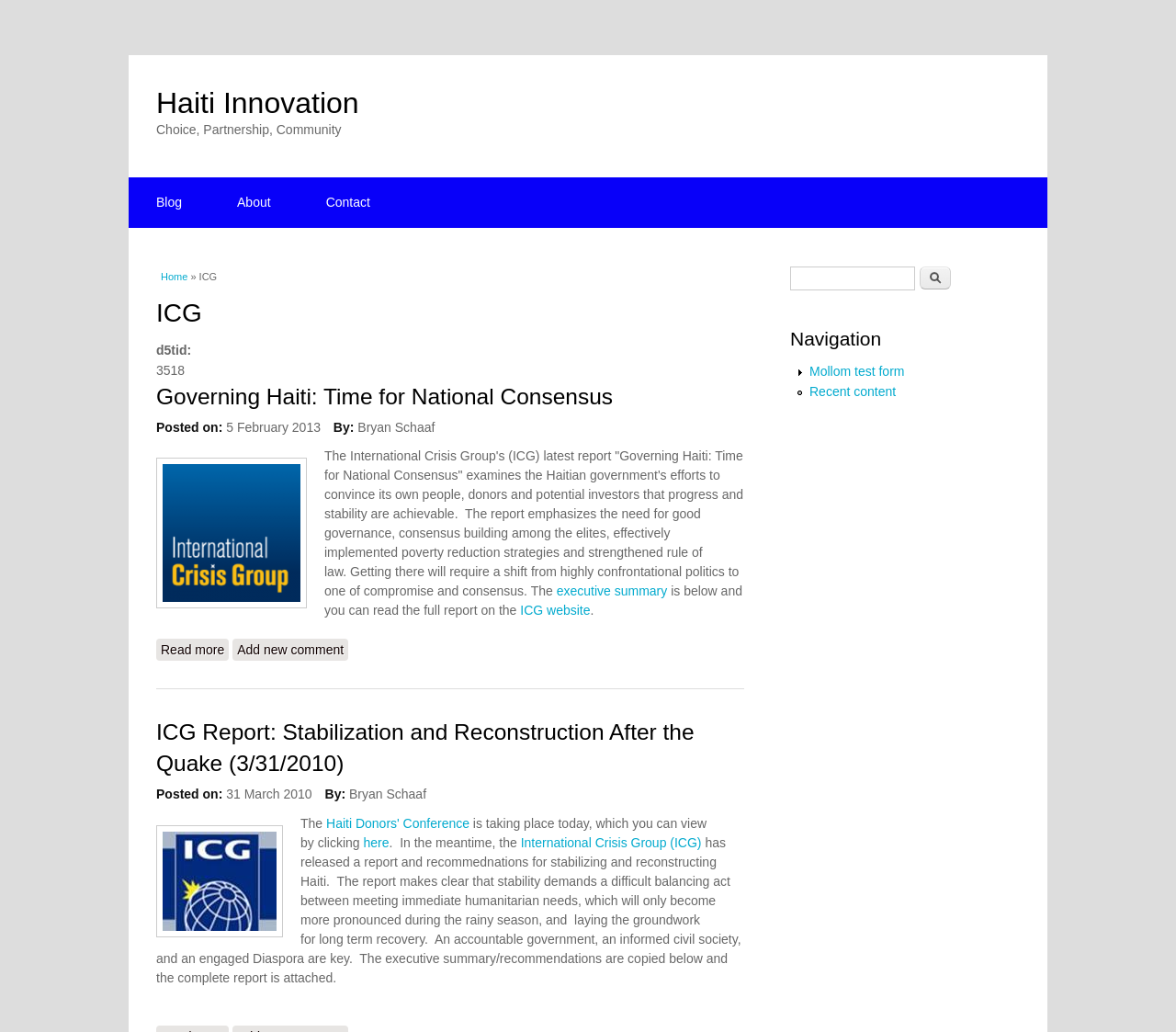Please answer the following question using a single word or phrase: 
What is the purpose of the search form?

To search the website